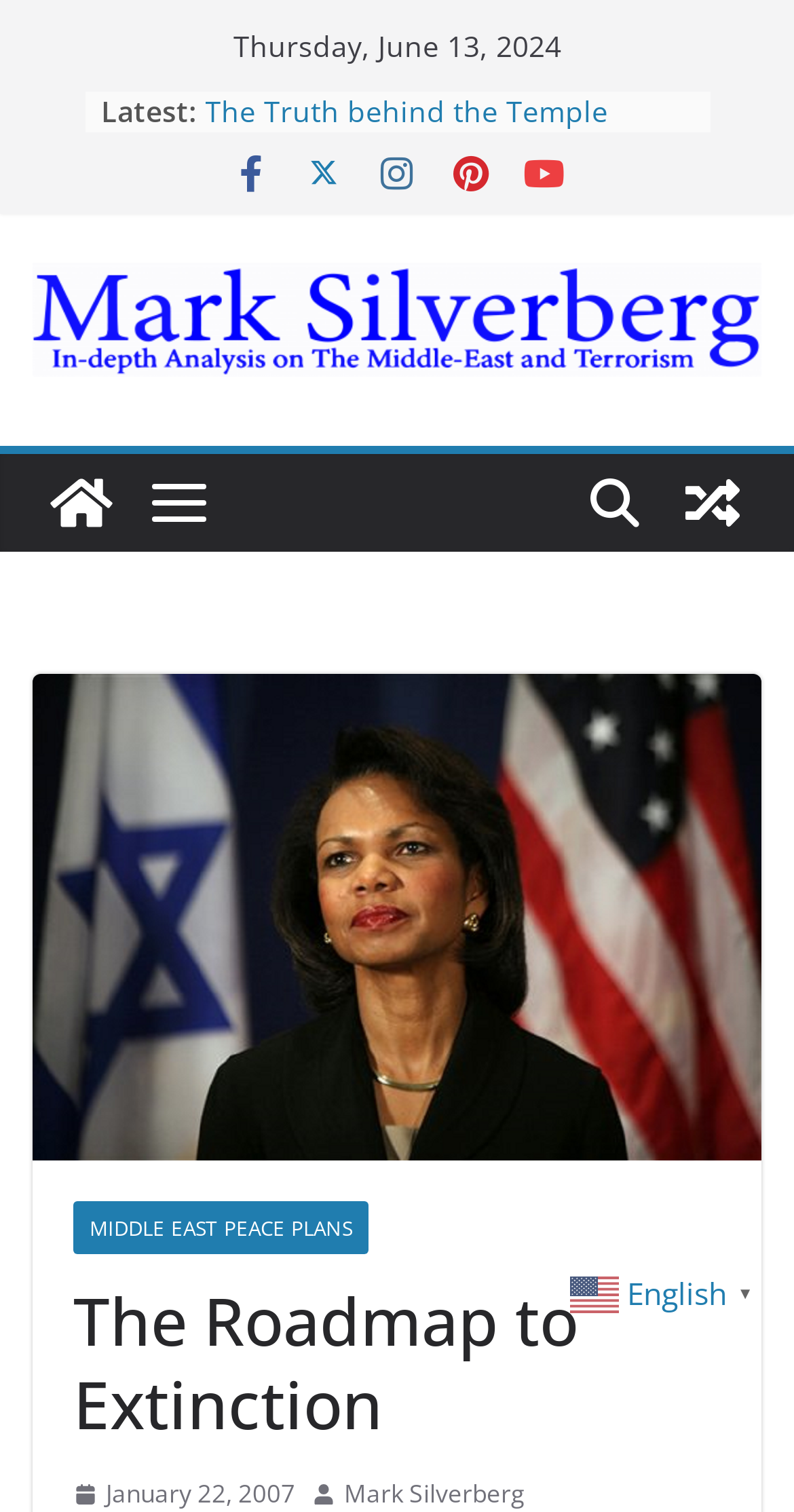Identify the bounding box coordinates of the element to click to follow this instruction: 'Learn about MIDDLE EAST PEACE PLANS'. Ensure the coordinates are four float values between 0 and 1, provided as [left, top, right, bottom].

[0.092, 0.794, 0.464, 0.829]